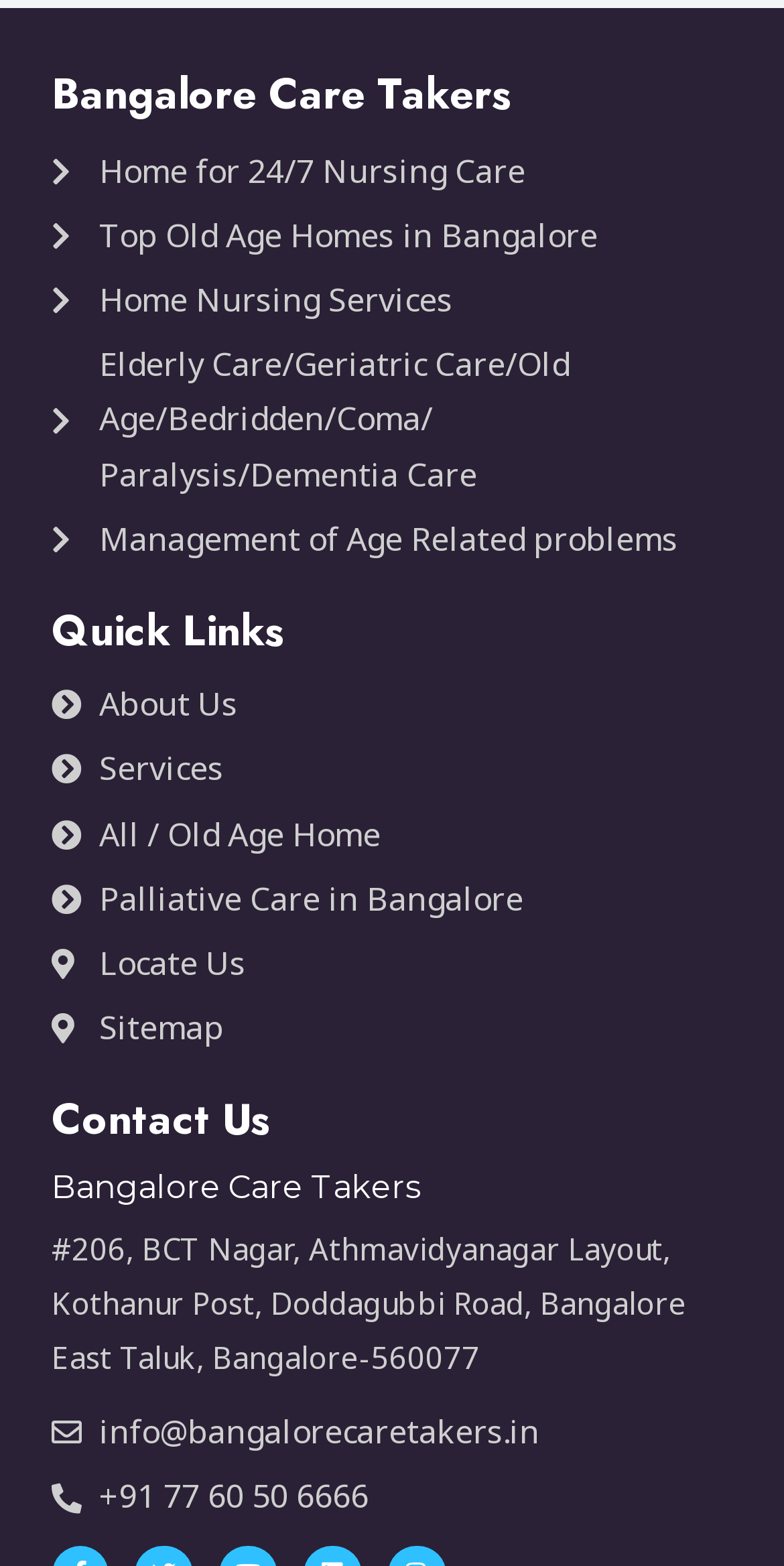Pinpoint the bounding box coordinates of the clickable element needed to complete the instruction: "Open navigation menu". The coordinates should be provided as four float numbers between 0 and 1: [left, top, right, bottom].

None